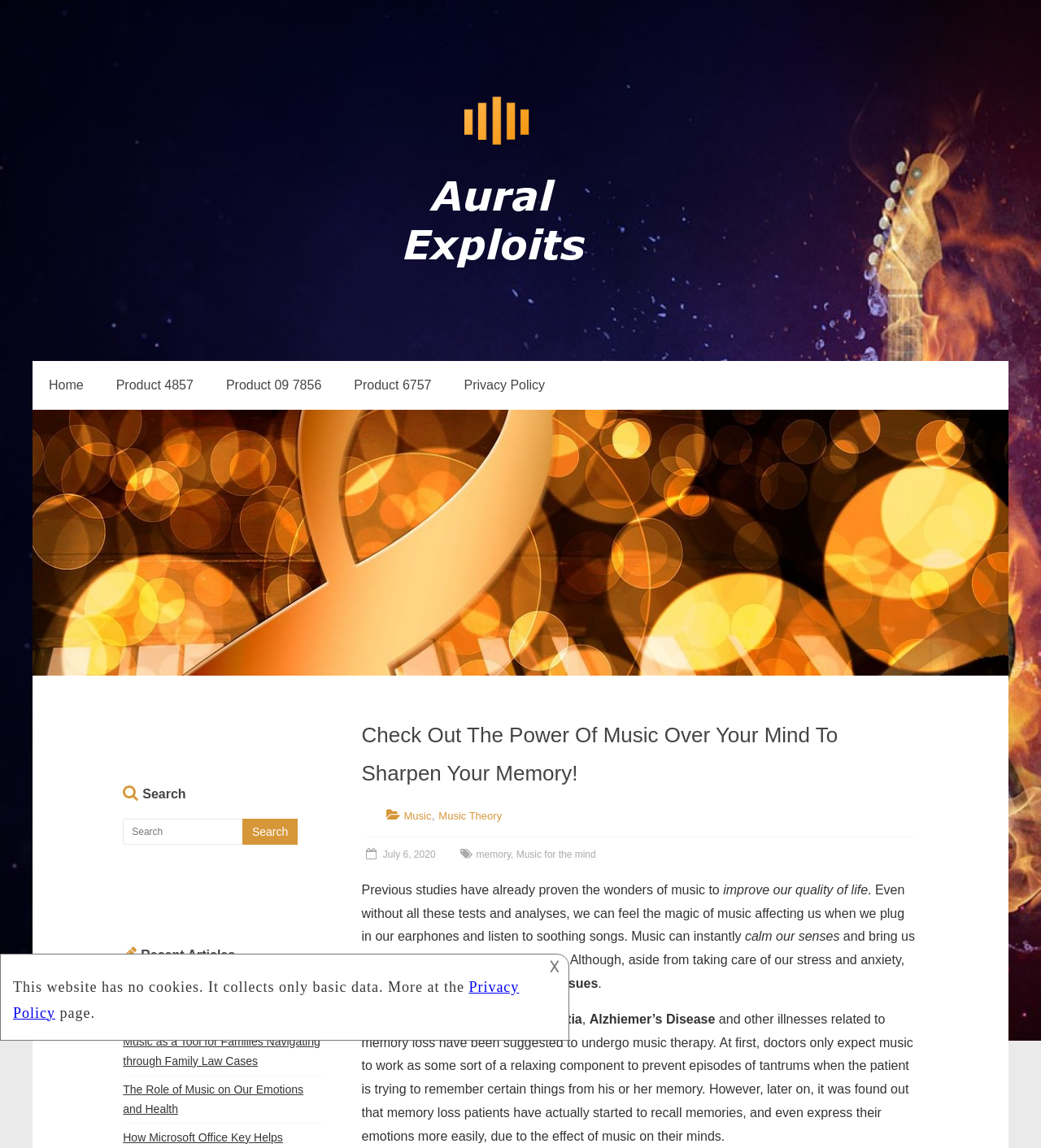What is the title of the first recent article?
Please provide a single word or phrase as the answer based on the screenshot.

TikTok: Reviving Old Beats and Rekindling Musical Nostalgia